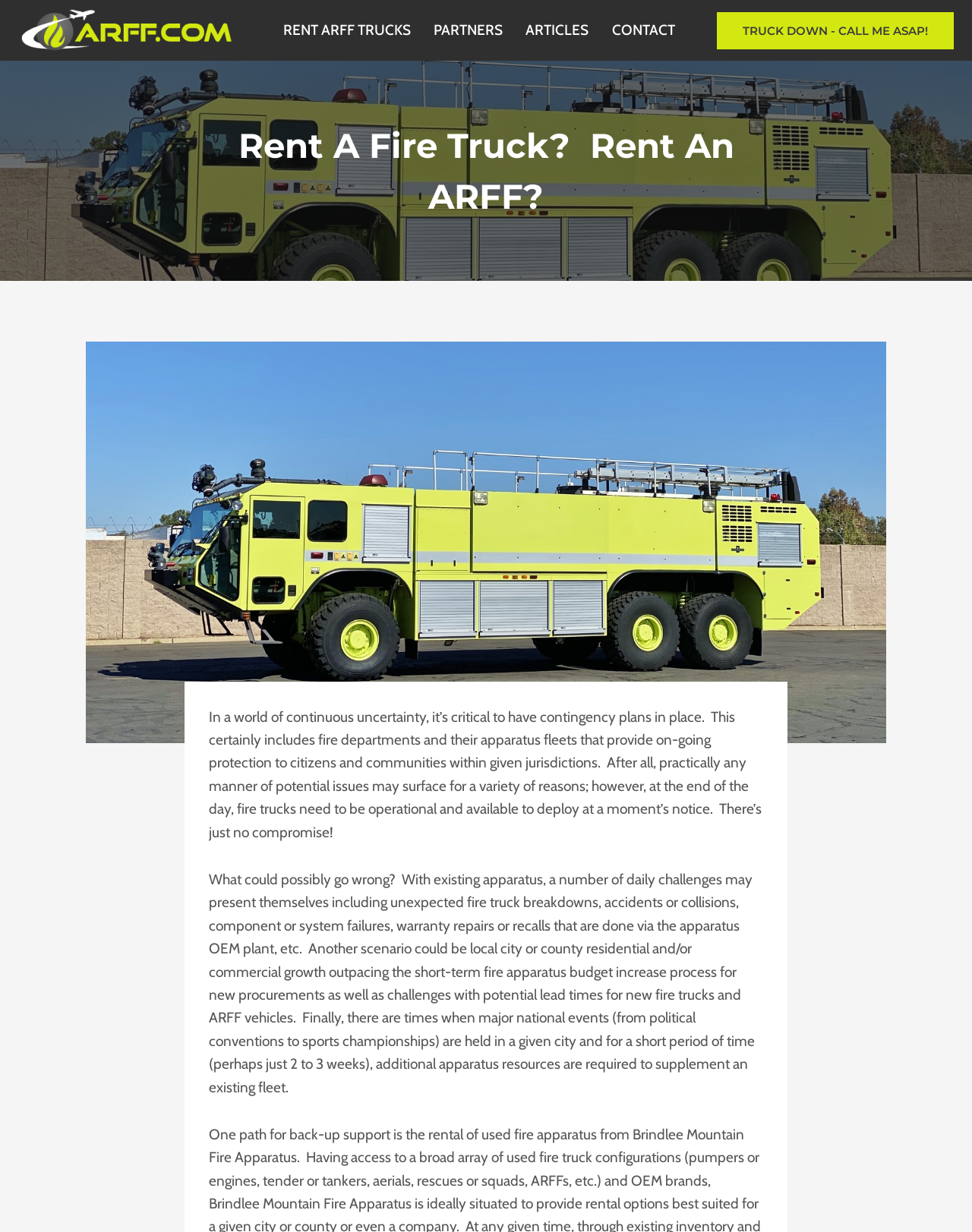Highlight the bounding box of the UI element that corresponds to this description: "RENT ARFF TRUCKS".

[0.279, 0.008, 0.434, 0.041]